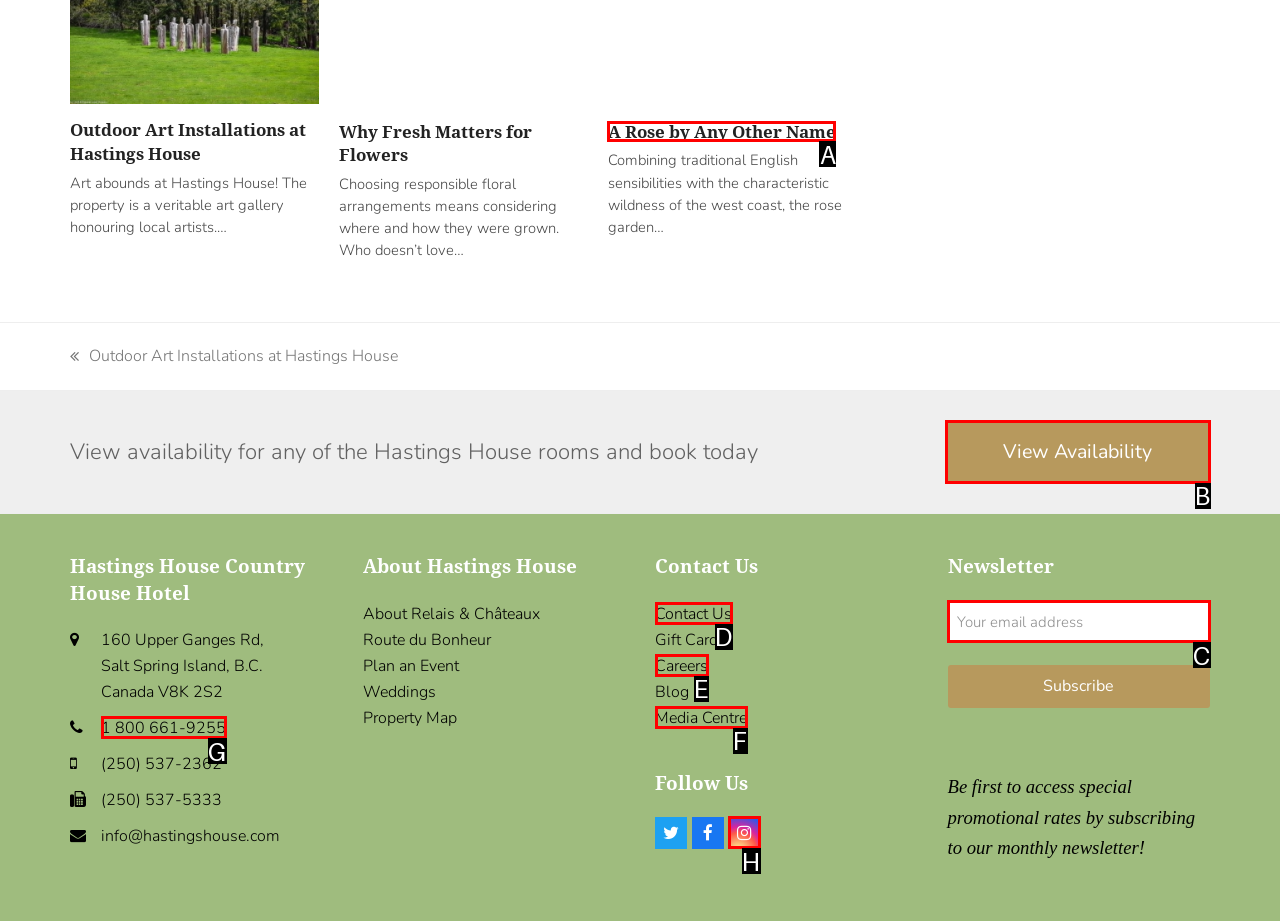Which HTML element should be clicked to complete the following task: Share the post on Twitter?
Answer with the letter corresponding to the correct choice.

None